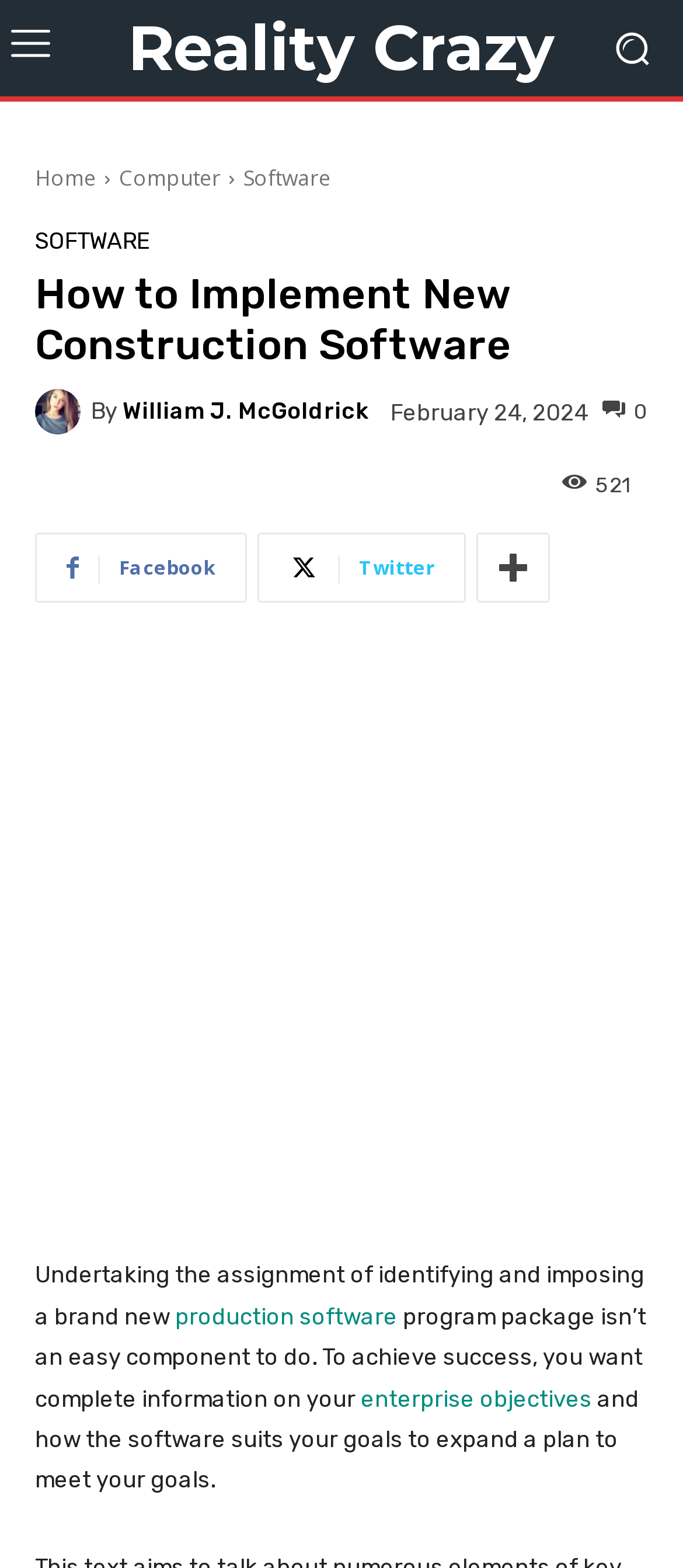Pinpoint the bounding box coordinates for the area that should be clicked to perform the following instruction: "Click on the 'production software' link".

[0.256, 0.831, 0.582, 0.848]